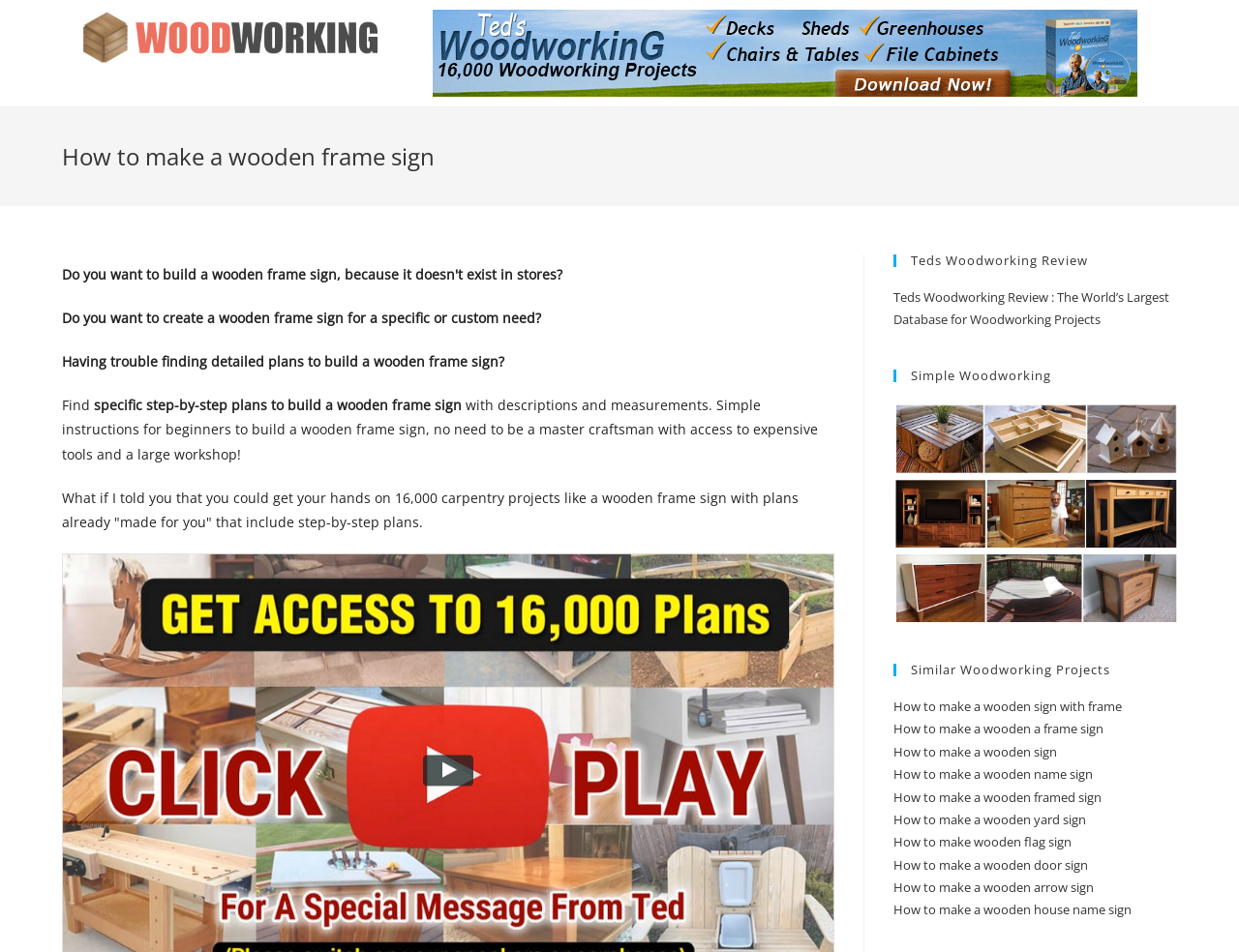Find the bounding box coordinates for the element that must be clicked to complete the instruction: "Learn about African Safaris". The coordinates should be four float numbers between 0 and 1, indicated as [left, top, right, bottom].

None